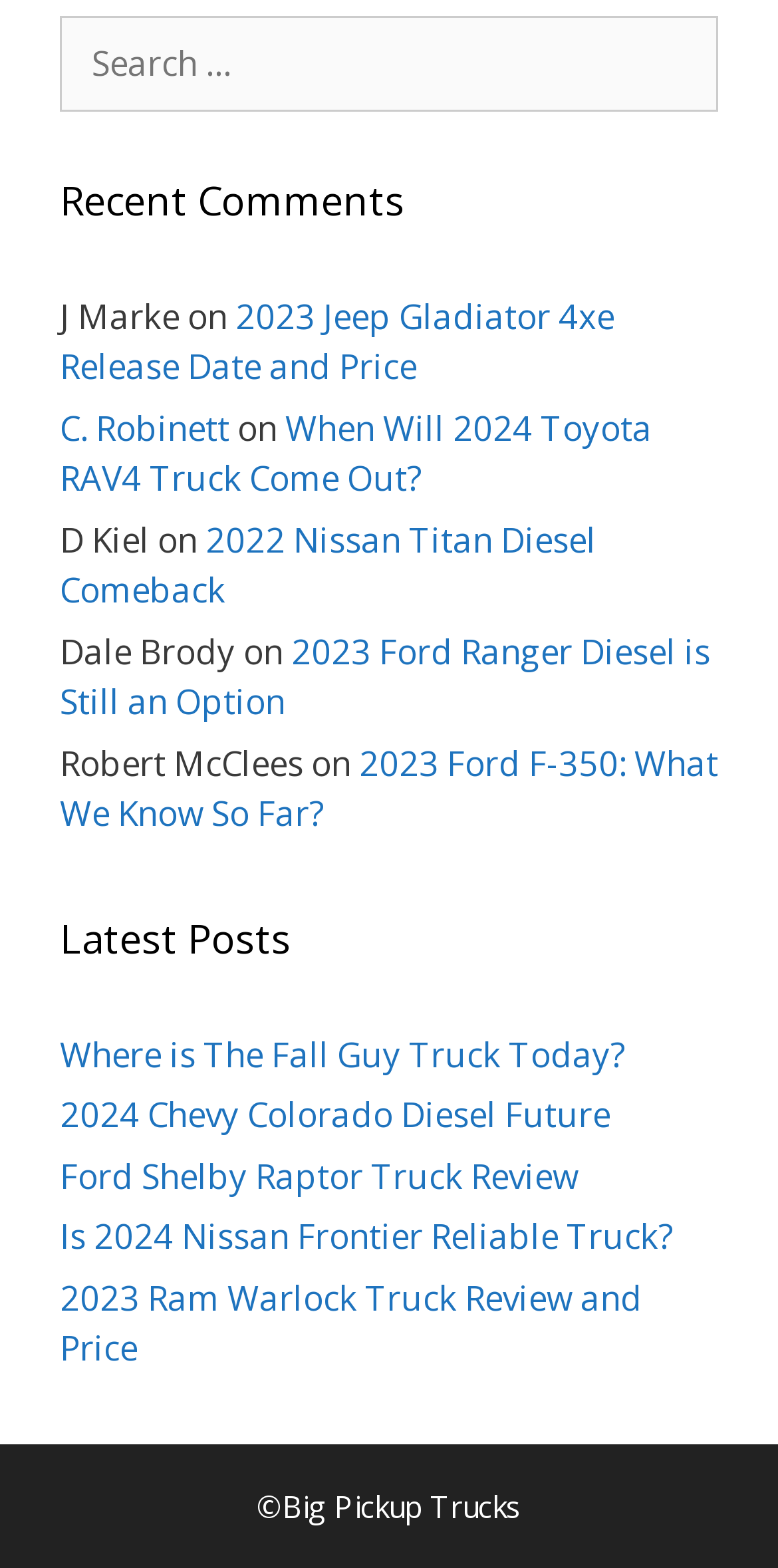What is the category of the posts?
Using the visual information, reply with a single word or short phrase.

Pickup Trucks